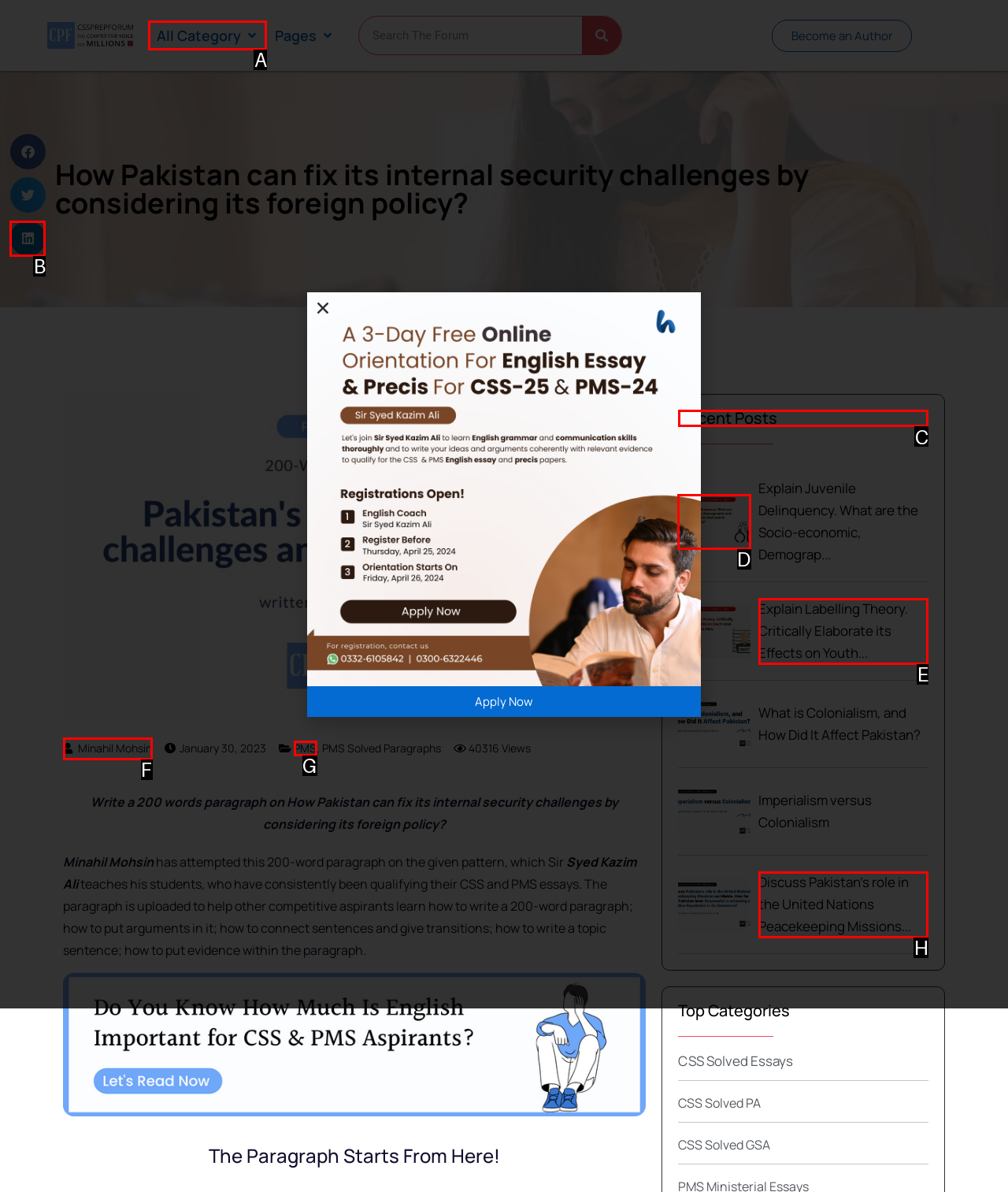Out of the given choices, which letter corresponds to the UI element required to View 'Recent Posts'? Answer with the letter.

C